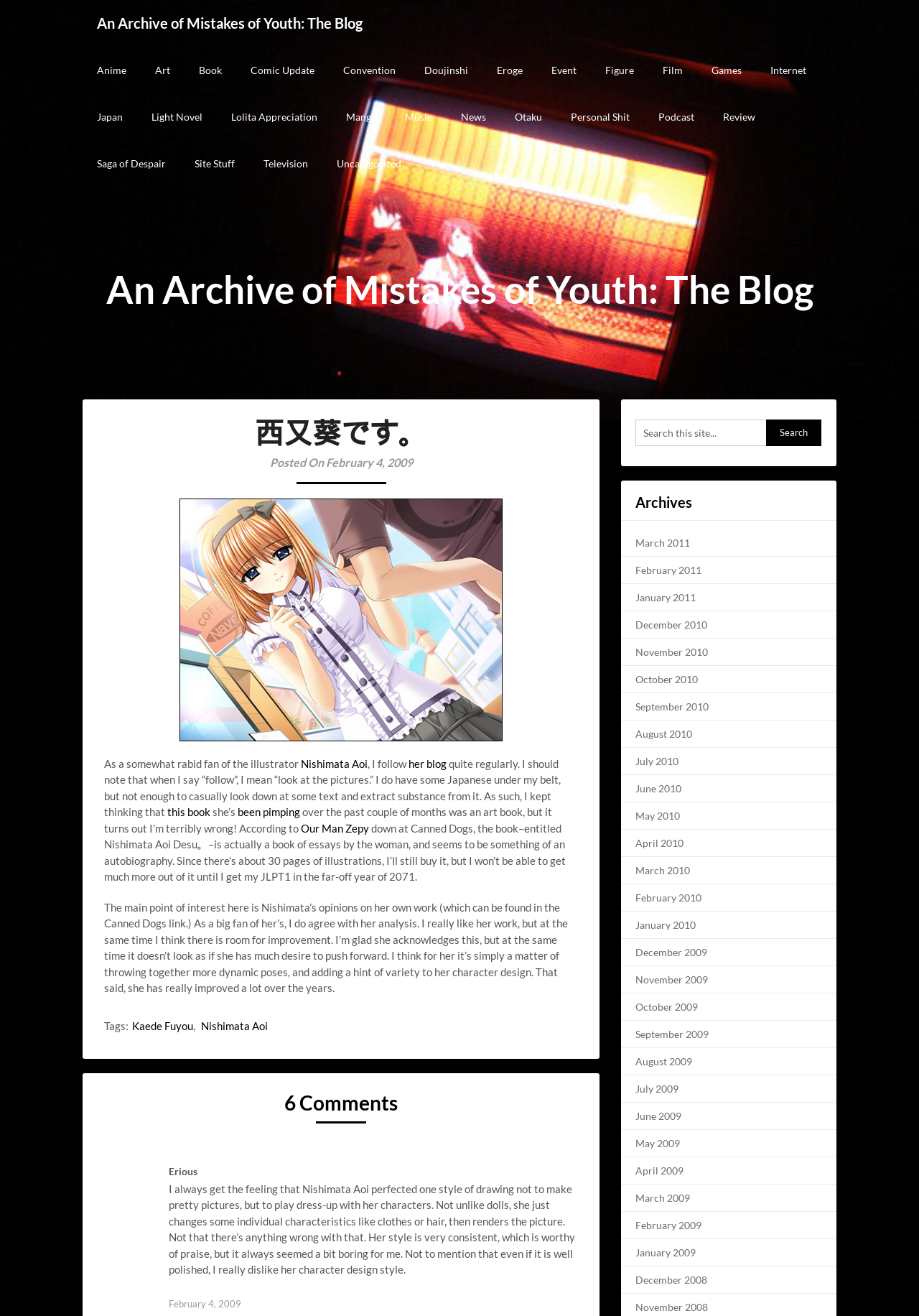Determine the bounding box for the UI element as described: "Convention". The coordinates should be represented as four float numbers between 0 and 1, formatted as [left, top, right, bottom].

[0.358, 0.035, 0.446, 0.071]